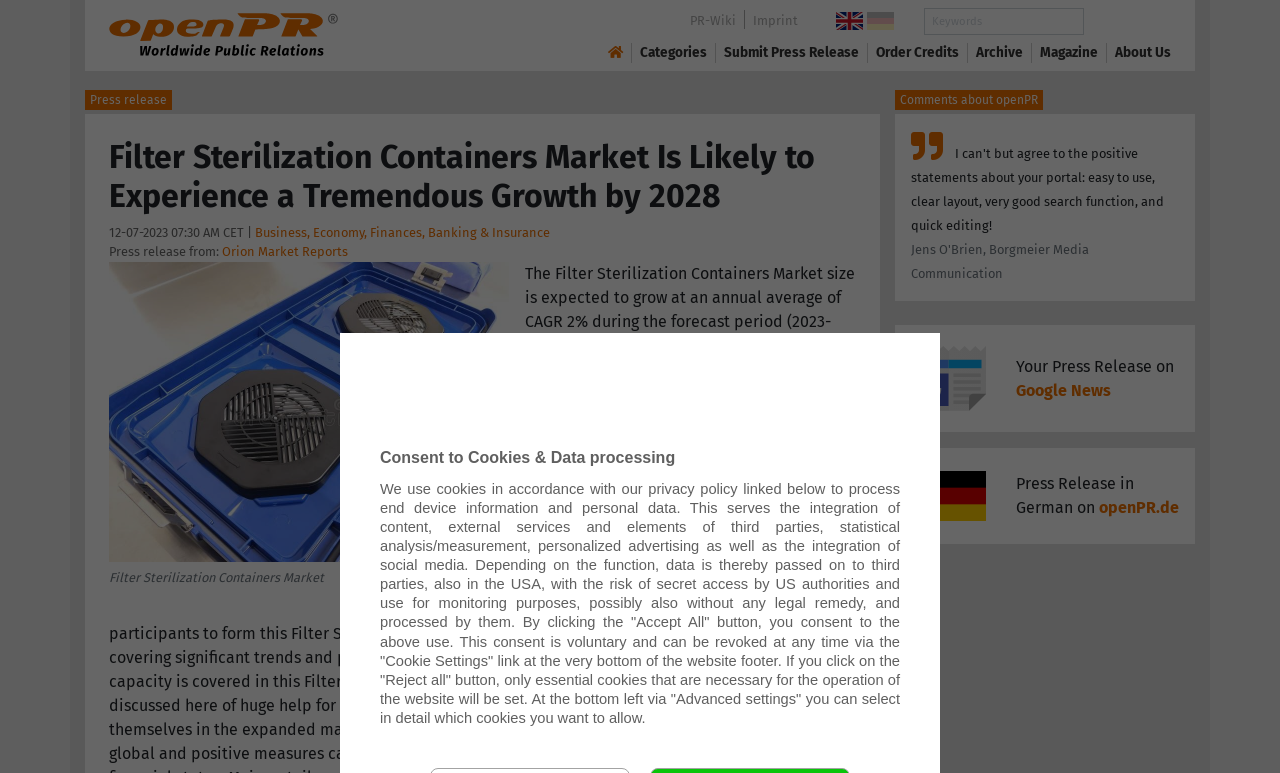Please determine the bounding box coordinates of the clickable area required to carry out the following instruction: "Read about Orion Market Reports". The coordinates must be four float numbers between 0 and 1, represented as [left, top, right, bottom].

[0.173, 0.316, 0.272, 0.336]